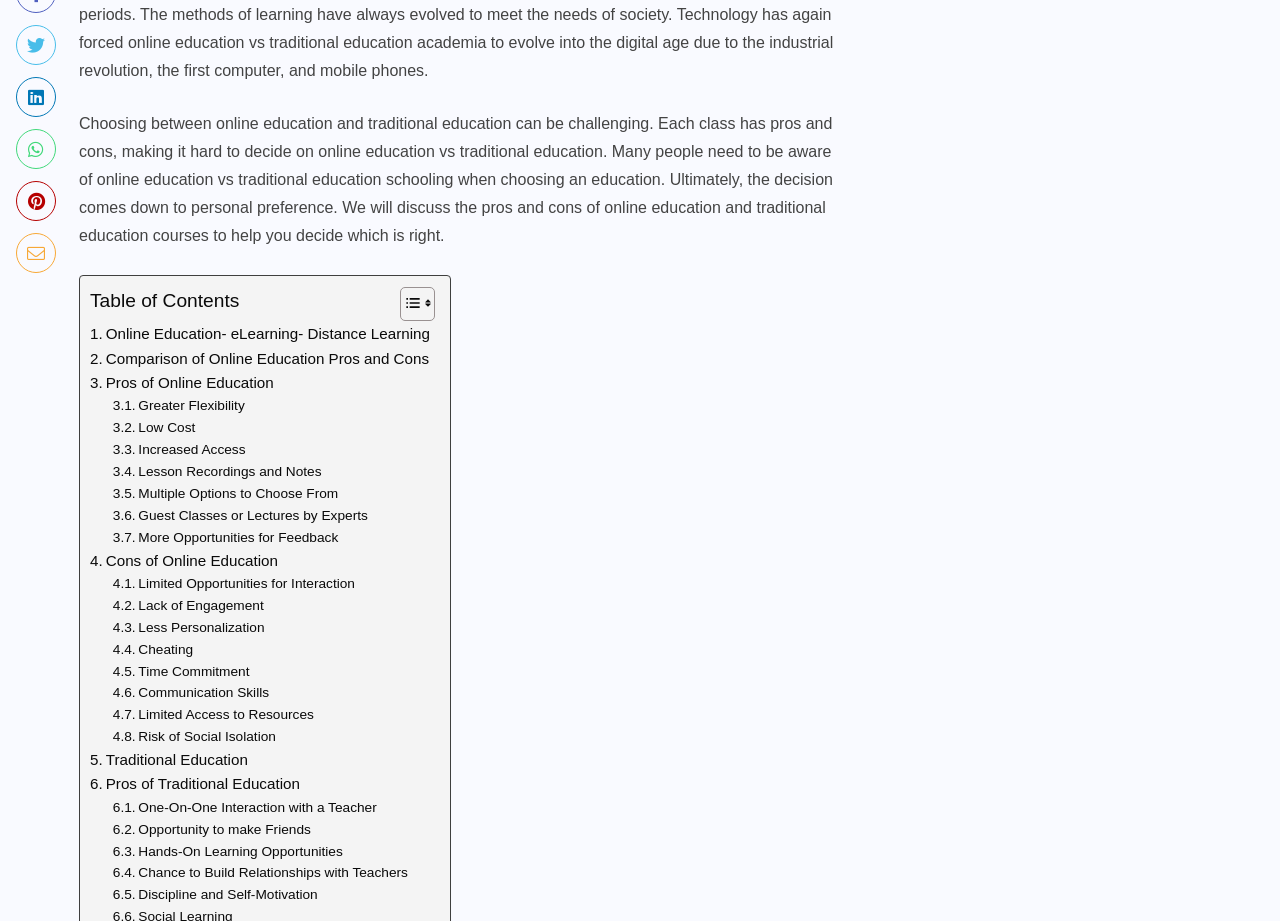Locate the UI element described by Less Personalization in the provided webpage screenshot. Return the bounding box coordinates in the format (top-left x, top-left y, bottom-right x, bottom-right y), ensuring all values are between 0 and 1.

[0.088, 0.67, 0.207, 0.693]